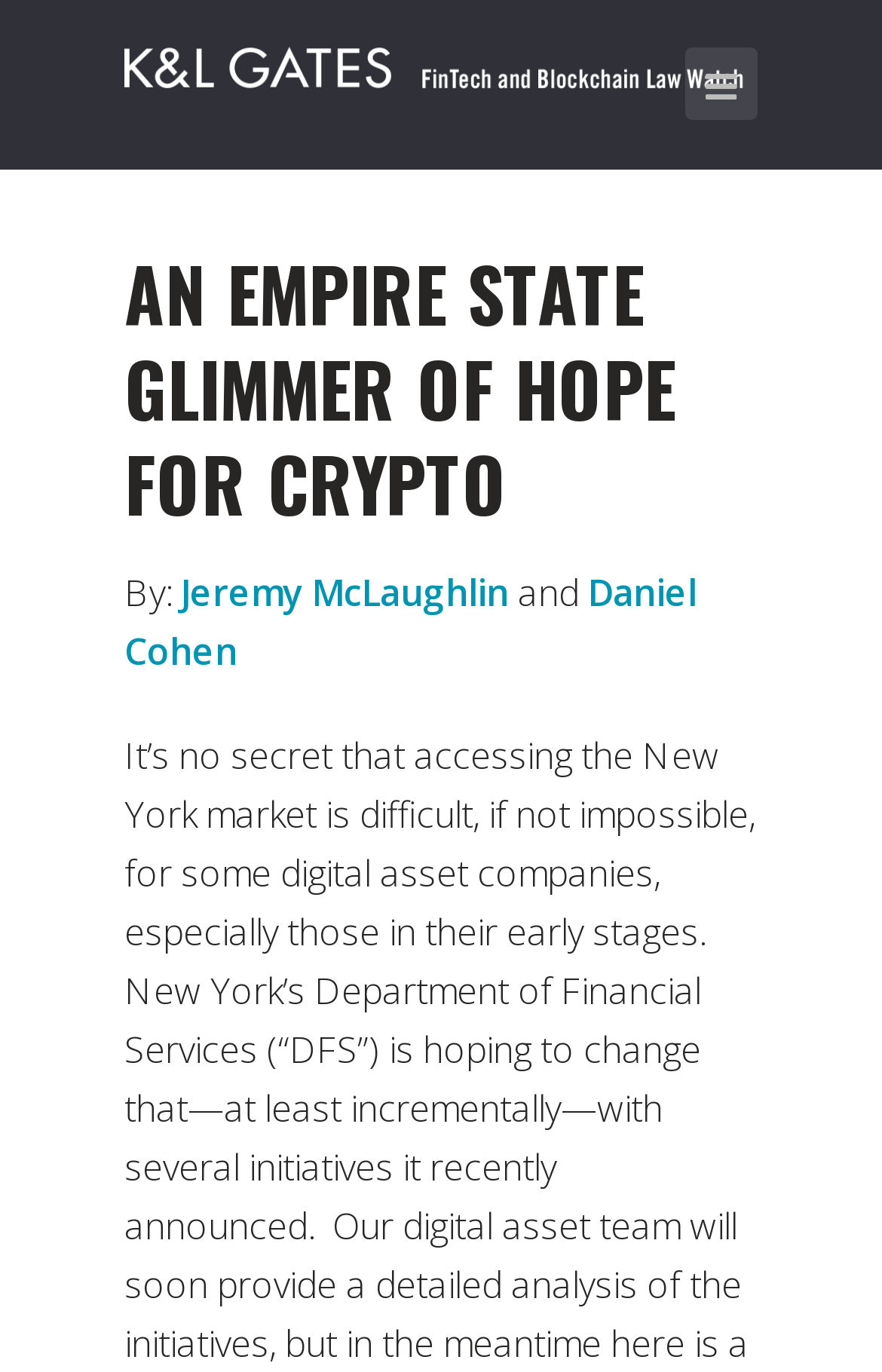What is the symbol represented by the Unicode character ?
Answer with a single word or phrase, using the screenshot for reference.

Envelope